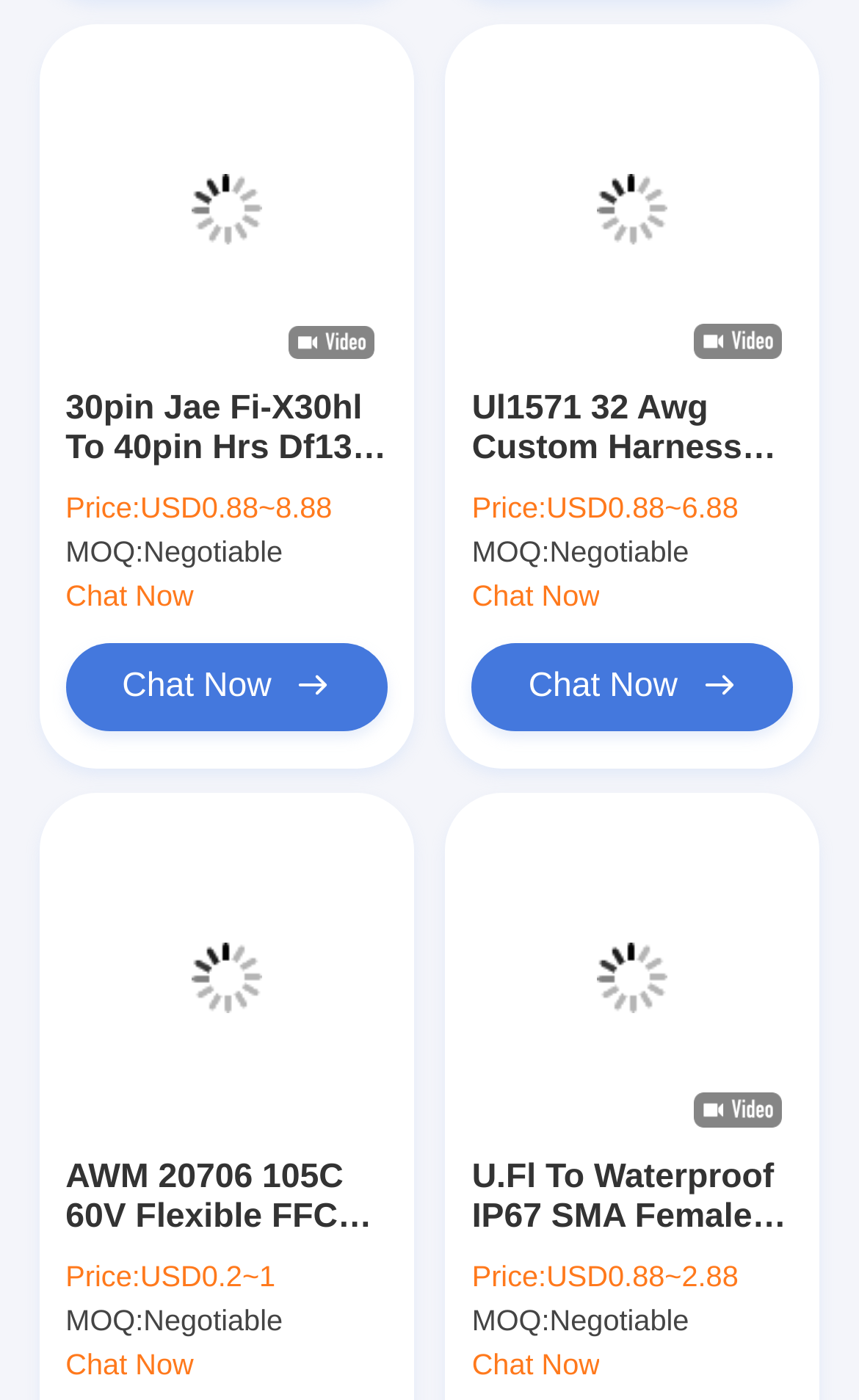Using the description: "Solar PV Cable", determine the UI element's bounding box coordinates. Ensure the coordinates are in the format of four float numbers between 0 and 1, i.e., [left, top, right, bottom].

[0.075, 0.87, 0.925, 0.94]